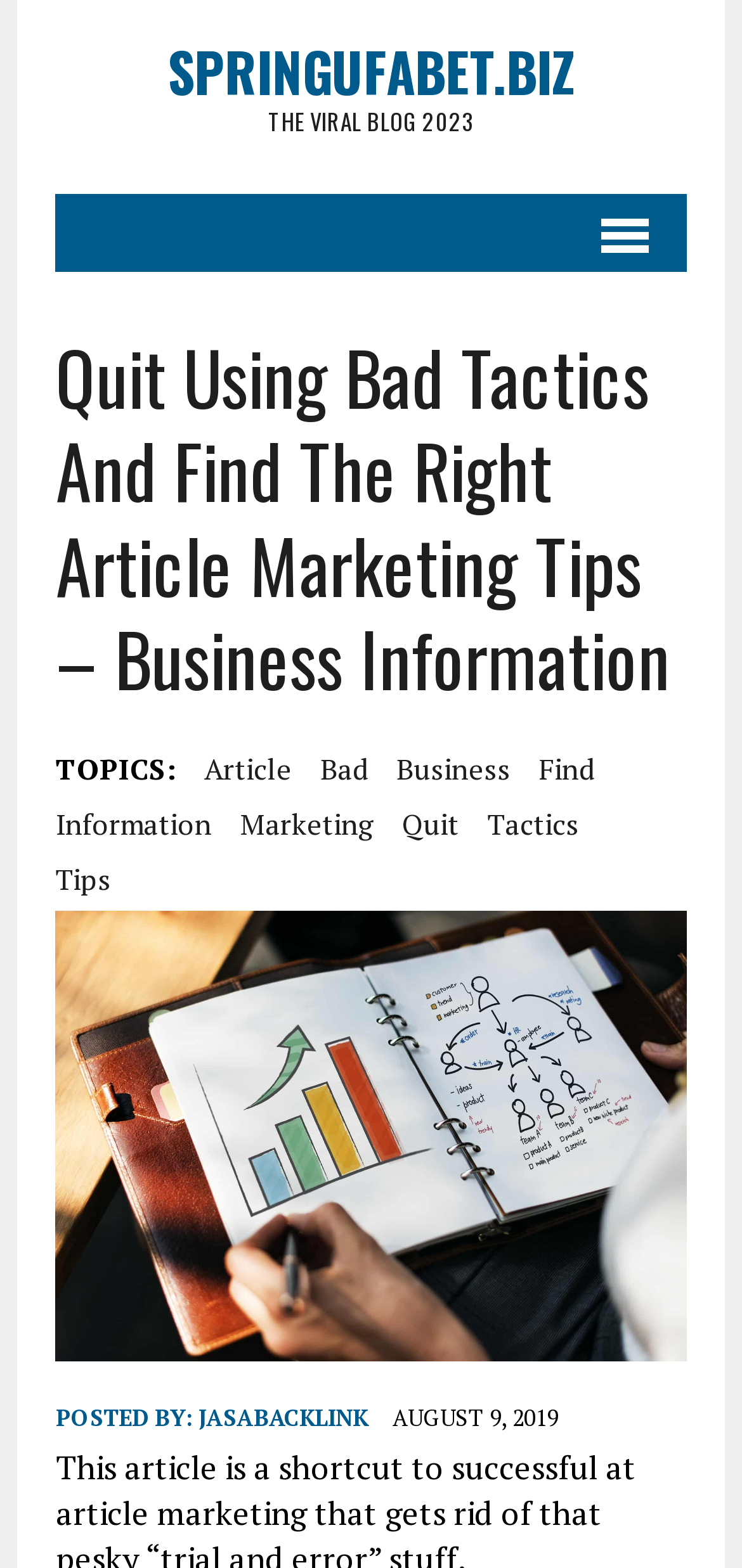Answer the question in one word or a short phrase:
What is the name of the blog?

THE VIRAL BLOG 2023